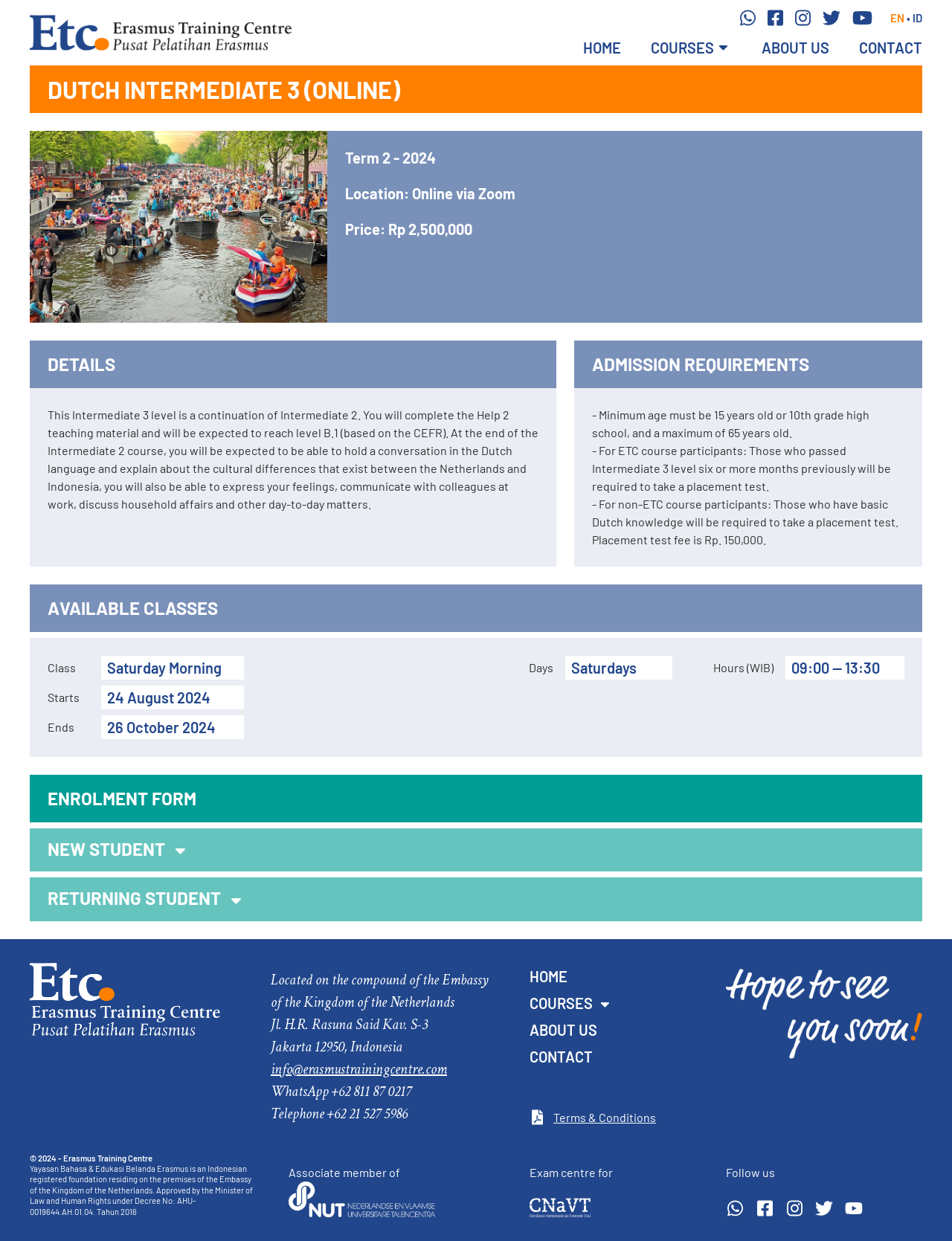Please identify the bounding box coordinates of the clickable region that I should interact with to perform the following instruction: "Enrol for the Dutch Intermediate 3 course". The coordinates should be expressed as four float numbers between 0 and 1, i.e., [left, top, right, bottom].

[0.031, 0.776, 0.266, 0.835]